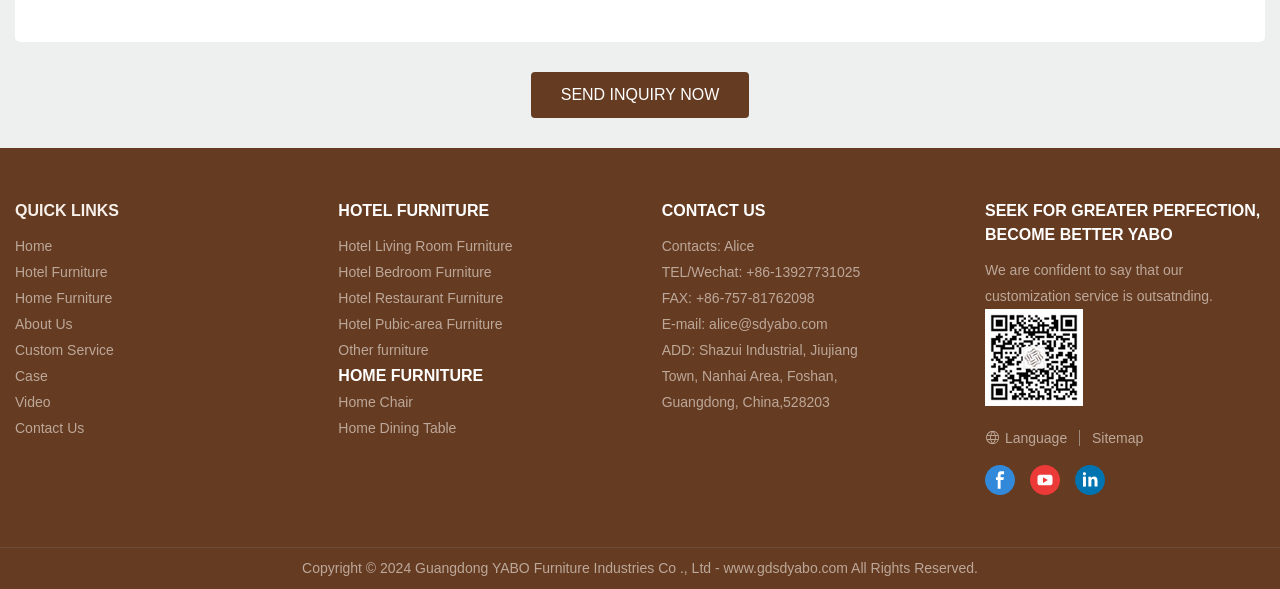Point out the bounding box coordinates of the section to click in order to follow this instruction: "View 'Hotel Living Room Furniture'".

[0.264, 0.405, 0.4, 0.432]